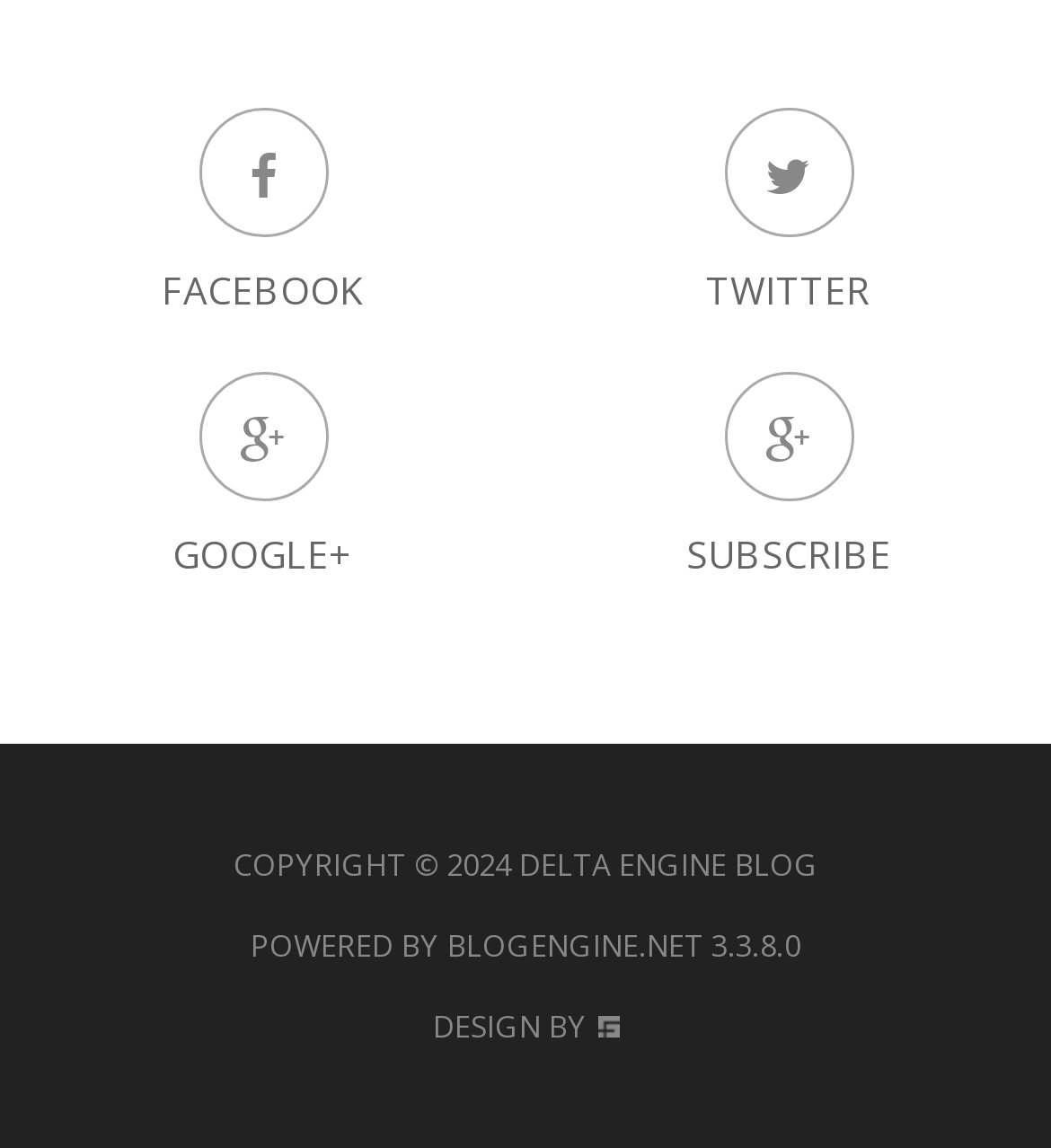How many social media links are available?
Give a one-word or short-phrase answer derived from the screenshot.

4